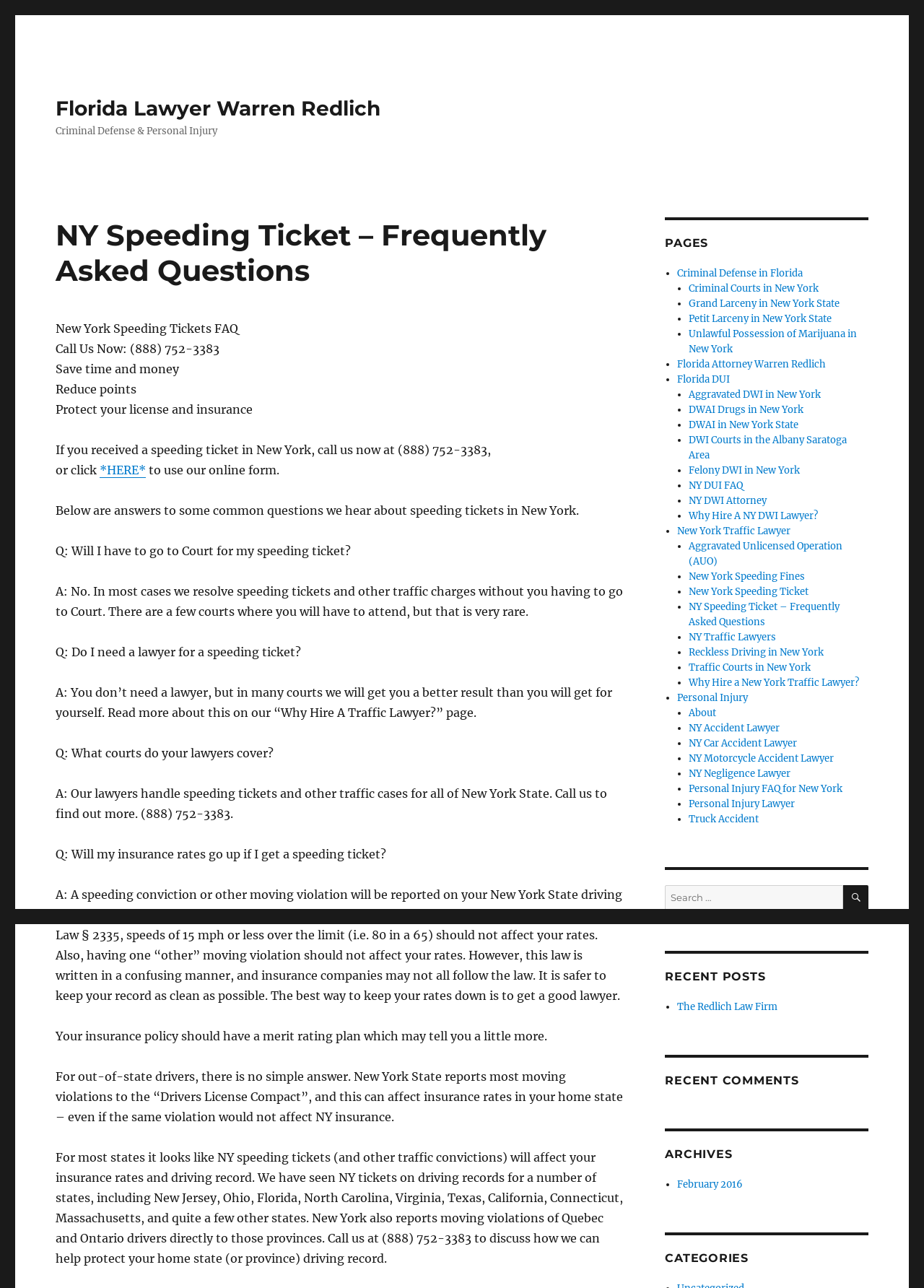Find the bounding box coordinates of the element to click in order to complete this instruction: "Read more about 'Why Hire A Traffic Lawyer?'". The bounding box coordinates must be four float numbers between 0 and 1, denoted as [left, top, right, bottom].

[0.06, 0.532, 0.663, 0.559]